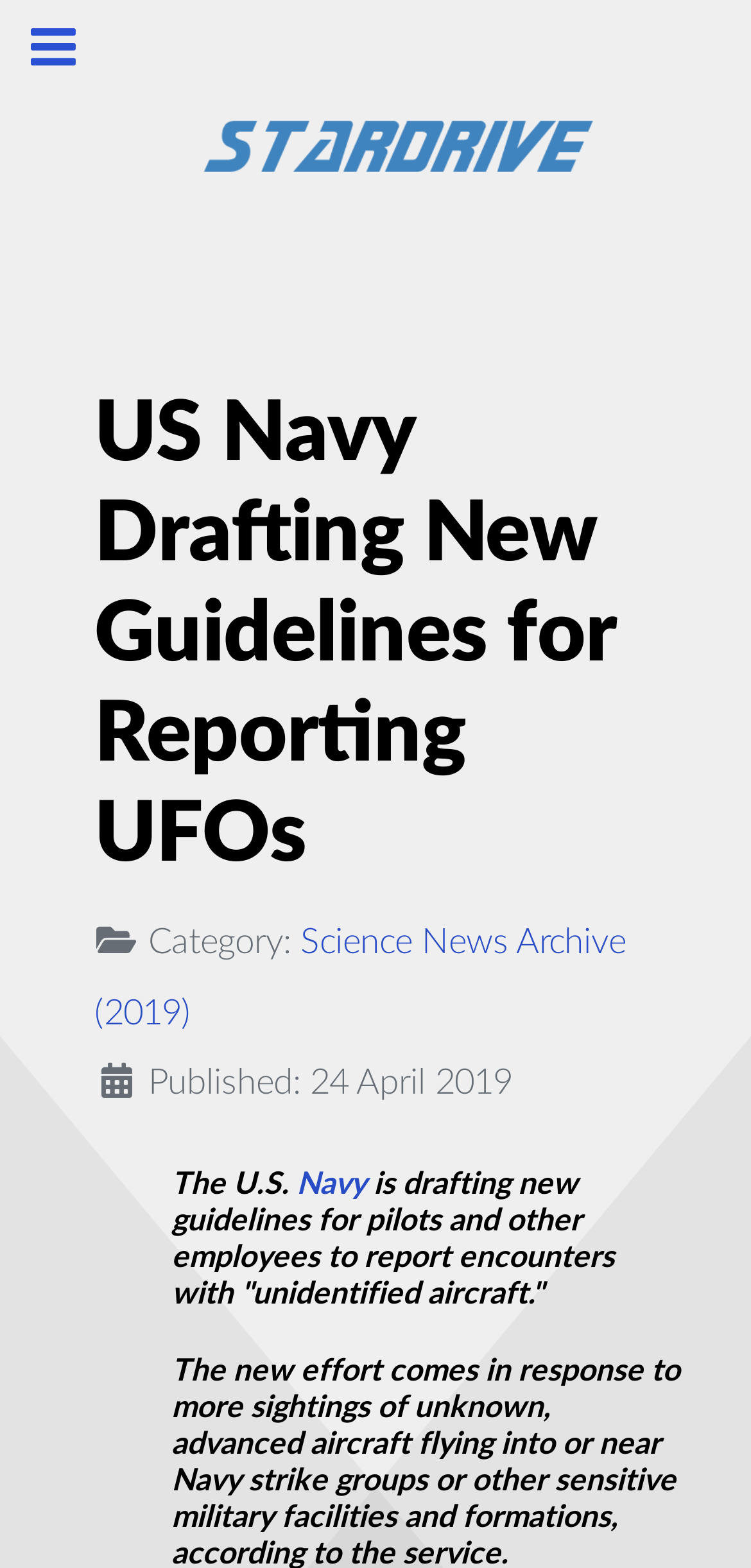Please study the image and answer the question comprehensively:
What is the category of the news article?

I determined the category by looking at the DescriptionListDetail element, which contains a StaticText element with the text 'Category:' and a link element with the text 'Science News Archive (2019)'. This suggests that the category of the news article is Science News.